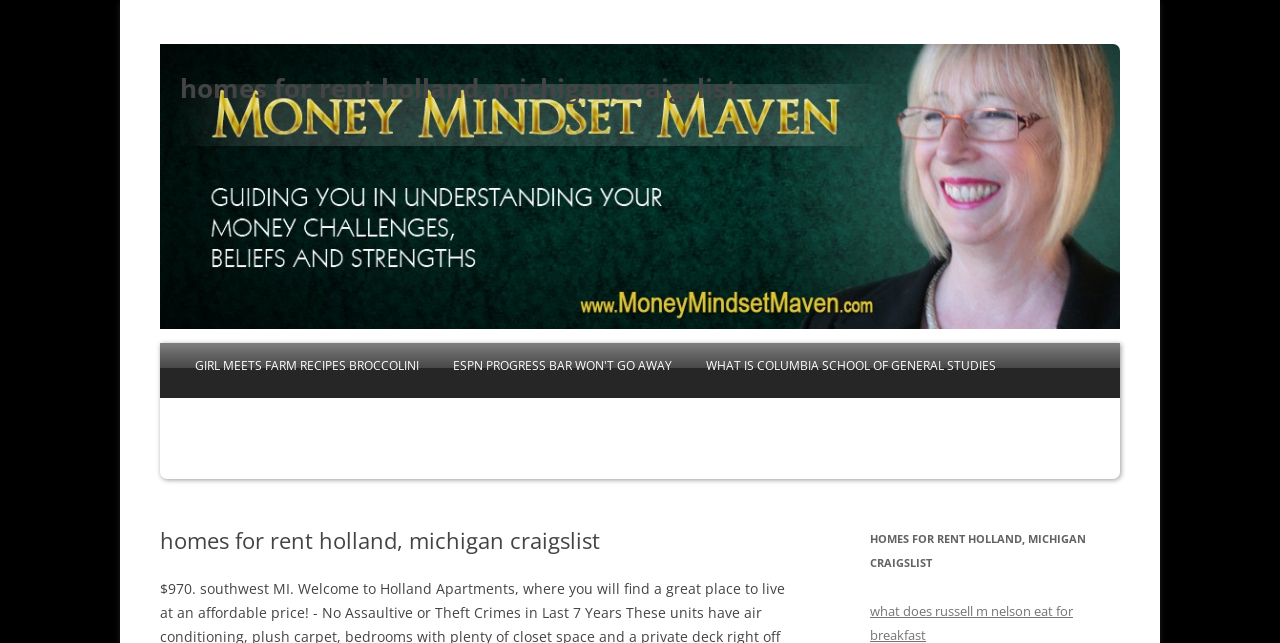Are all links on this webpage related to homes for rent?
Using the screenshot, give a one-word or short phrase answer.

No